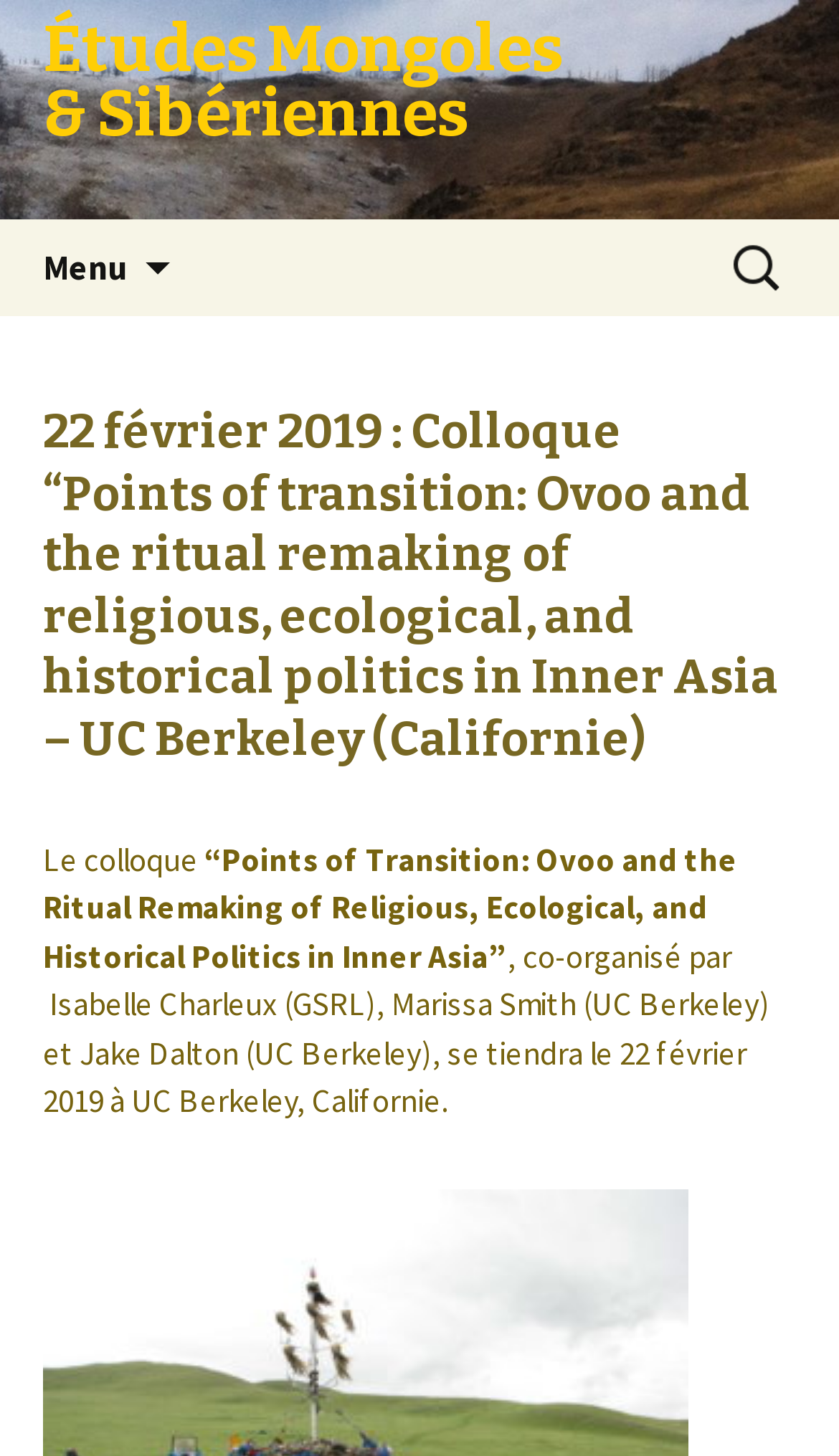Find the bounding box coordinates for the UI element that matches this description: "parent_node: Rechercher : name="s" placeholder="Rechercher…"".

[0.862, 0.157, 0.949, 0.211]